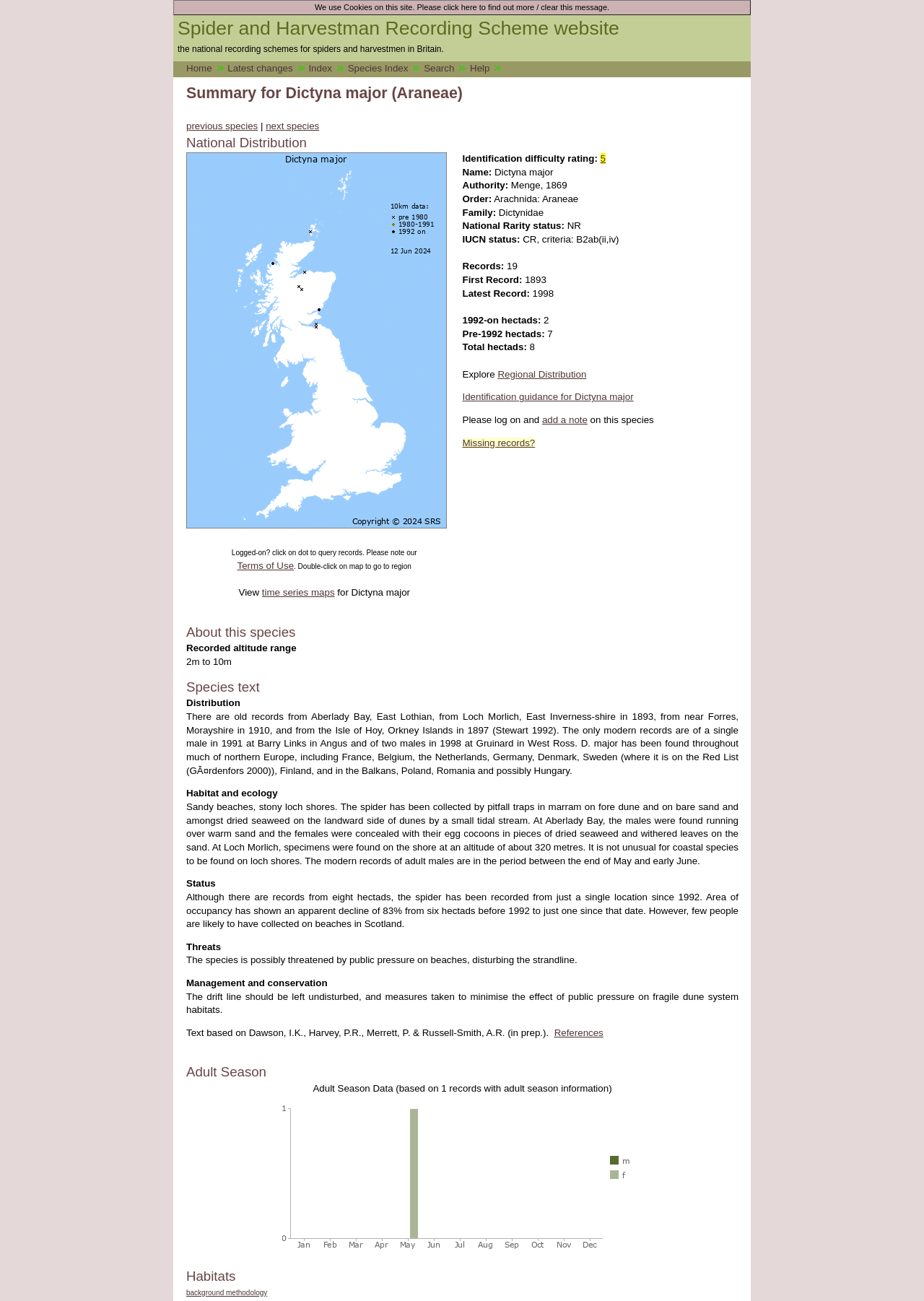Provide the bounding box coordinates for the specified HTML element described in this description: "previous species". The coordinates should be four float numbers ranging from 0 to 1, in the format [left, top, right, bottom].

[0.202, 0.093, 0.279, 0.101]